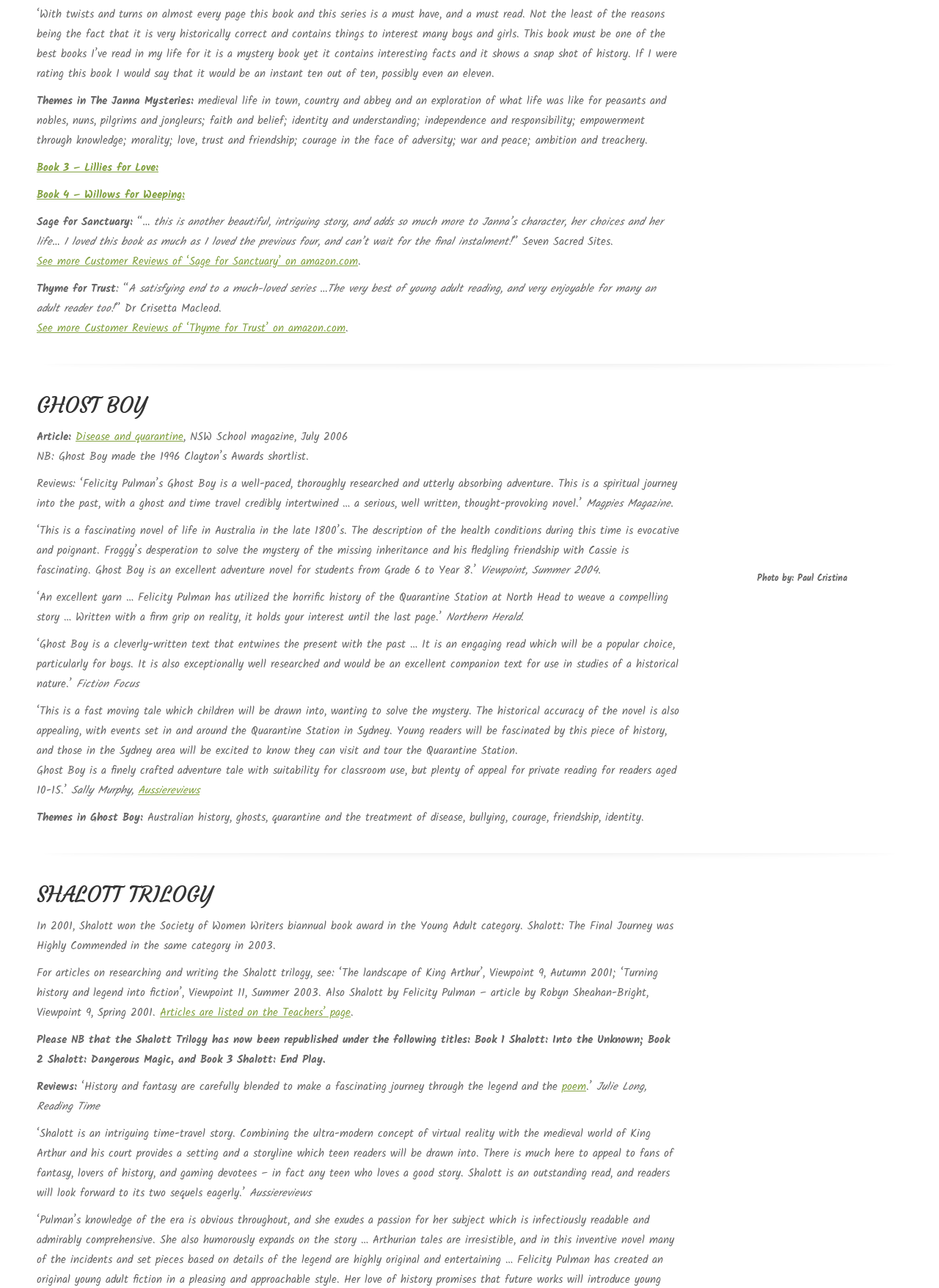Please provide a comprehensive response to the question based on the details in the image: What is the title of the book series mentioned at the top?

The title of the book series mentioned at the top is 'The Janna Mysteries' which is inferred from the text 'Themes in The Janna Mysteries:'